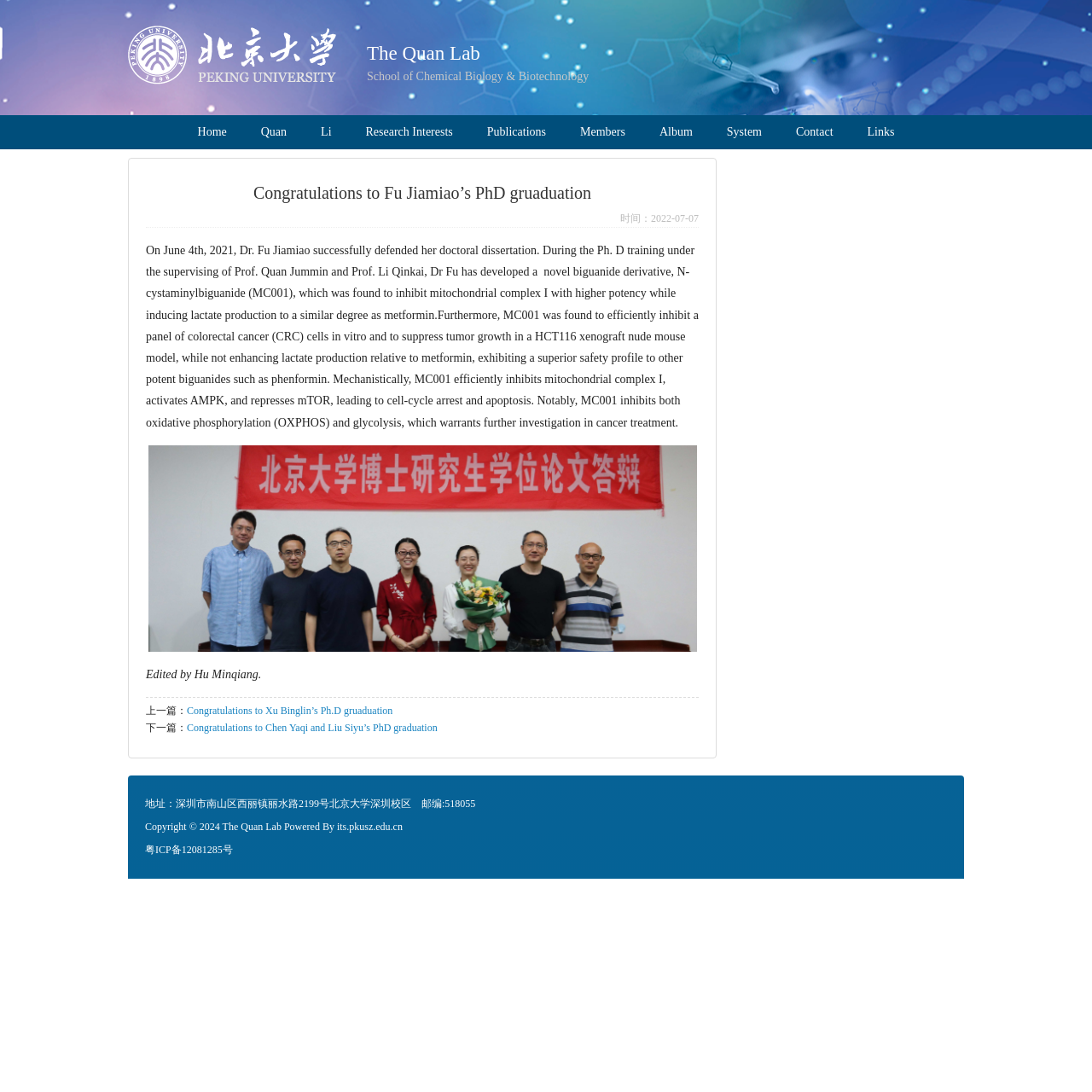Locate the bounding box coordinates of the item that should be clicked to fulfill the instruction: "Go to THE PREPARATION".

None